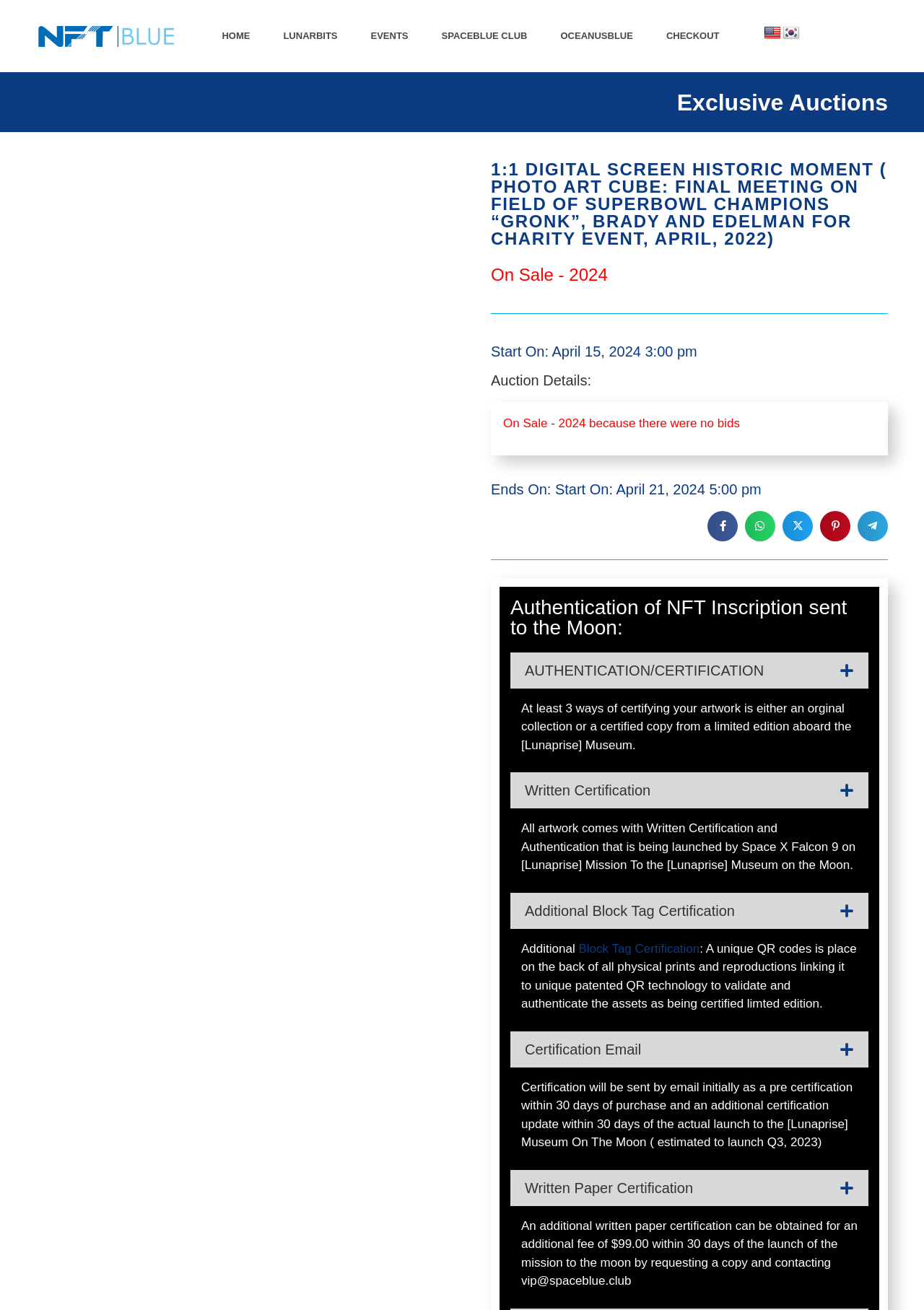What is the name of the charity event?
Please answer the question with a detailed response using the information from the screenshot.

I found the answer by looking at the heading element with the text '1:1 DIGITAL SCREEN HISTORIC MOMENT ( PHOTO ART CUBE: FINAL MEETING ON FIELD OF SUPERBOWL CHAMPIONS “GRONK”, BRADY AND EDELMAN FOR CHARITY EVENT, APRIL, 2022)' which indicates that the charity event is called 'Final Meeting on Field of Superbowl Champions'.